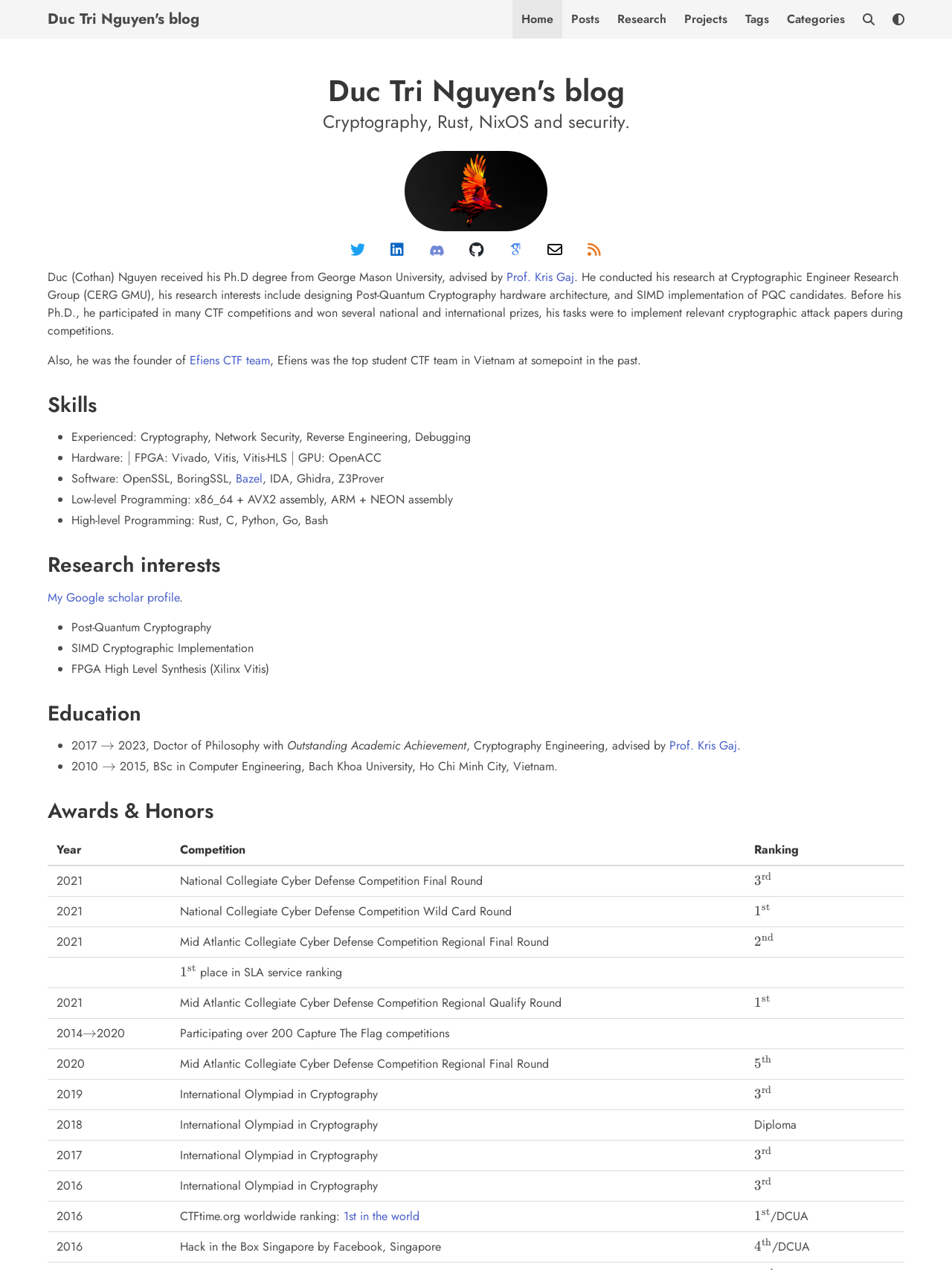Calculate the bounding box coordinates of the UI element given the description: "title="Email"".

[0.564, 0.191, 0.605, 0.204]